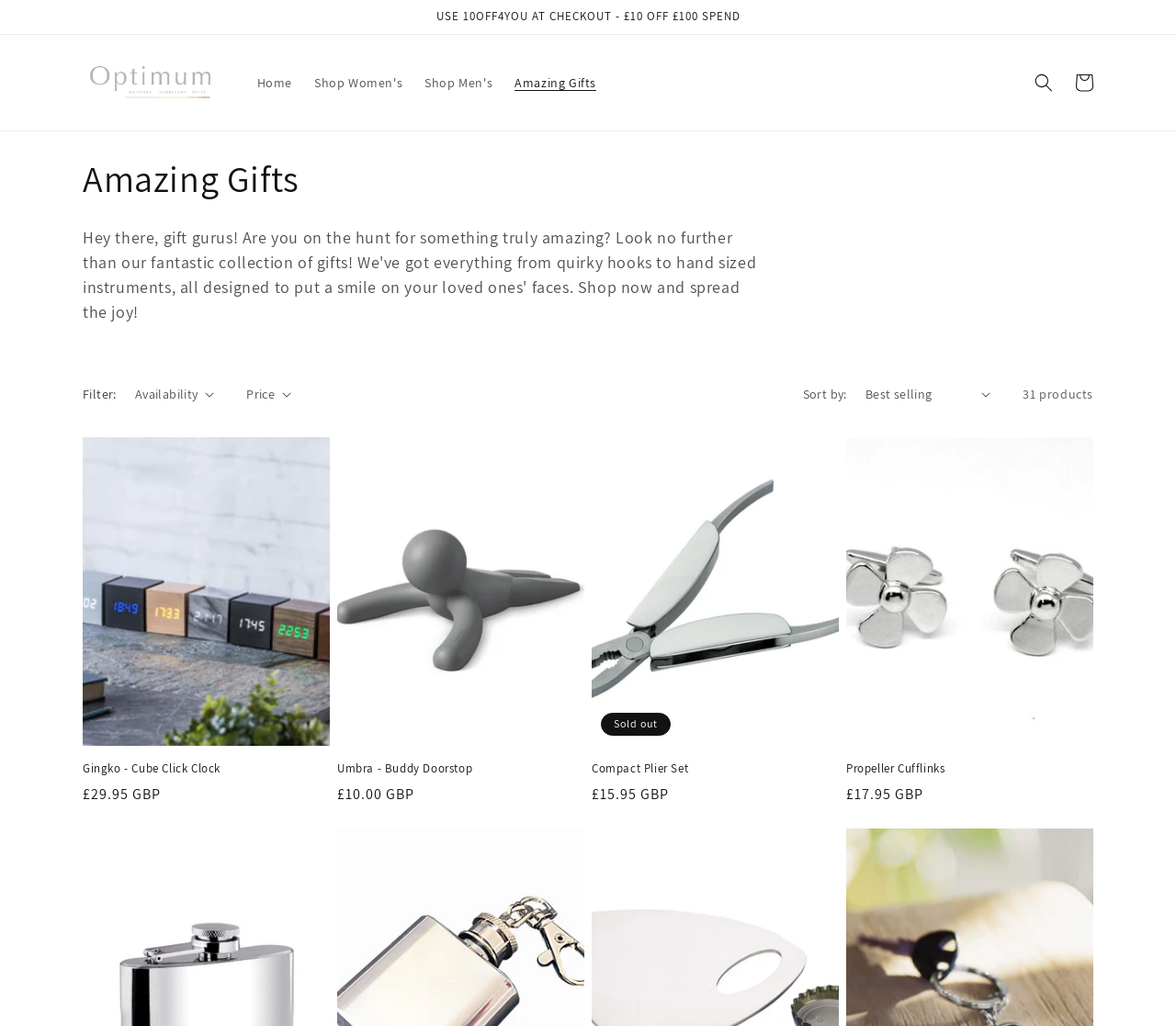Find the headline of the webpage and generate its text content.

Collection:
Amazing Gifts